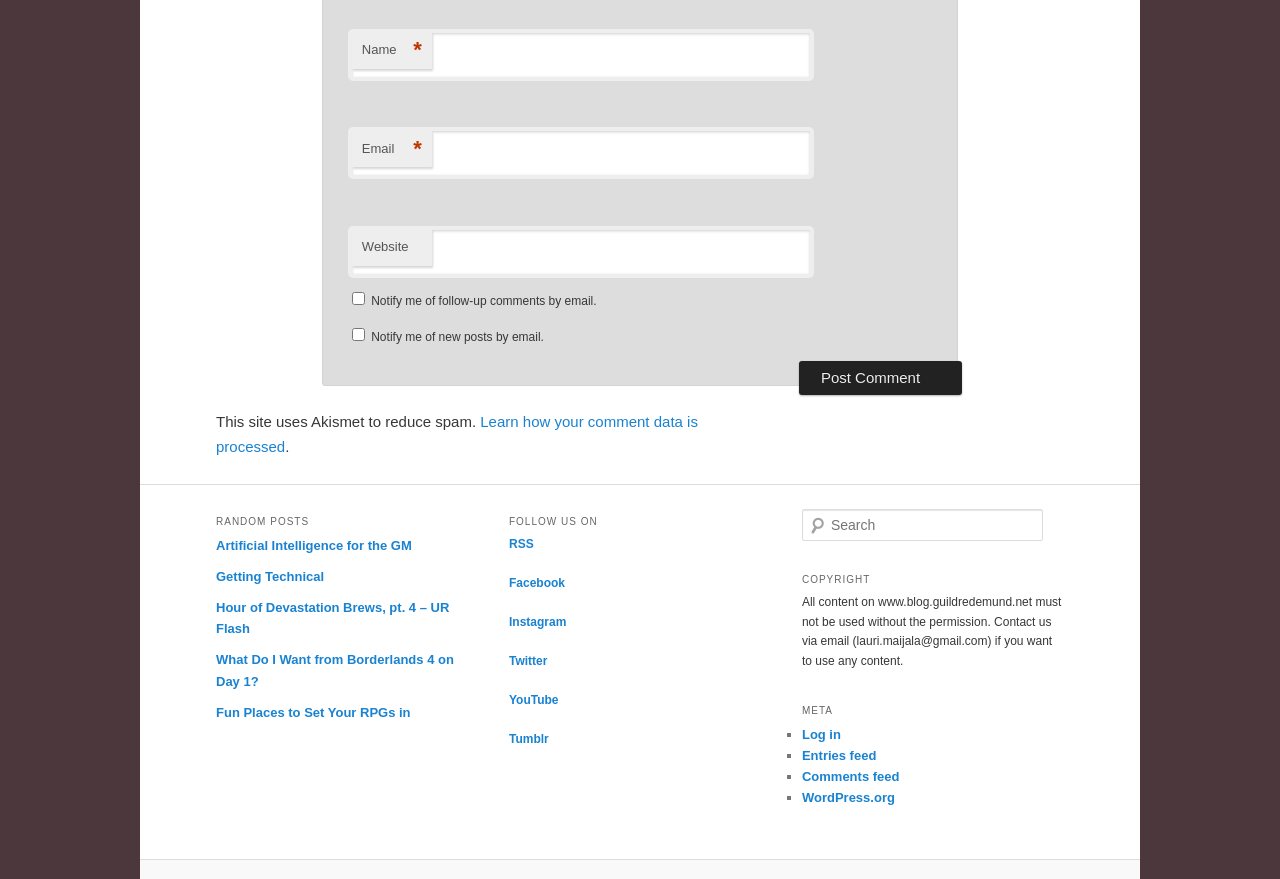Using the provided element description, identify the bounding box coordinates as (top-left x, top-left y, bottom-right x, bottom-right y). Ensure all values are between 0 and 1. Description: aria-label="Email address" name="contact[email]" placeholder="Email address"

None